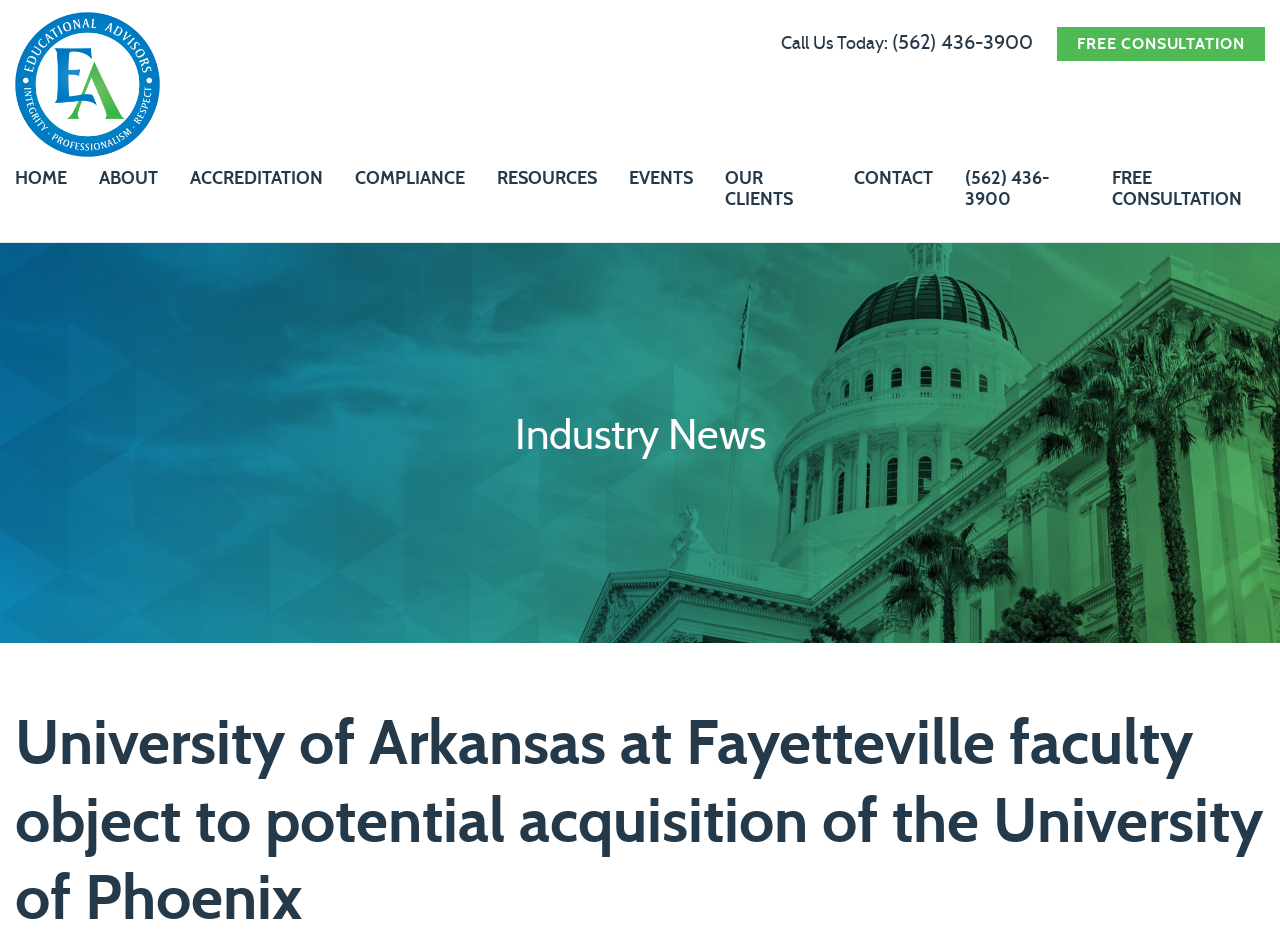Identify and extract the heading text of the webpage.

University of Arkansas at Fayetteville faculty object to potential acquisition of the University of Phoenix